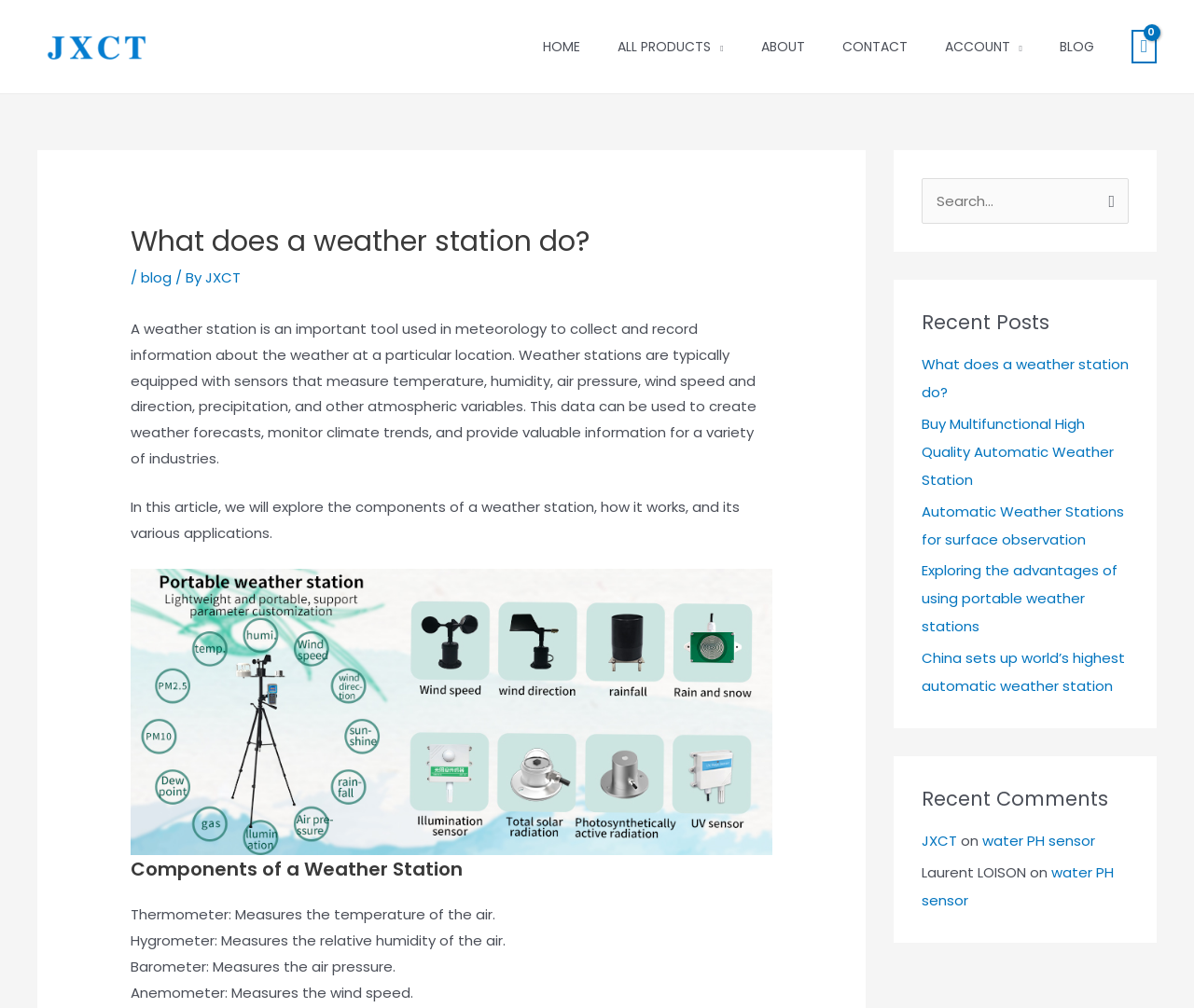Identify the bounding box coordinates of the clickable section necessary to follow the following instruction: "Explore the components of a weather station". The coordinates should be presented as four float numbers from 0 to 1, i.e., [left, top, right, bottom].

[0.109, 0.848, 0.647, 0.876]